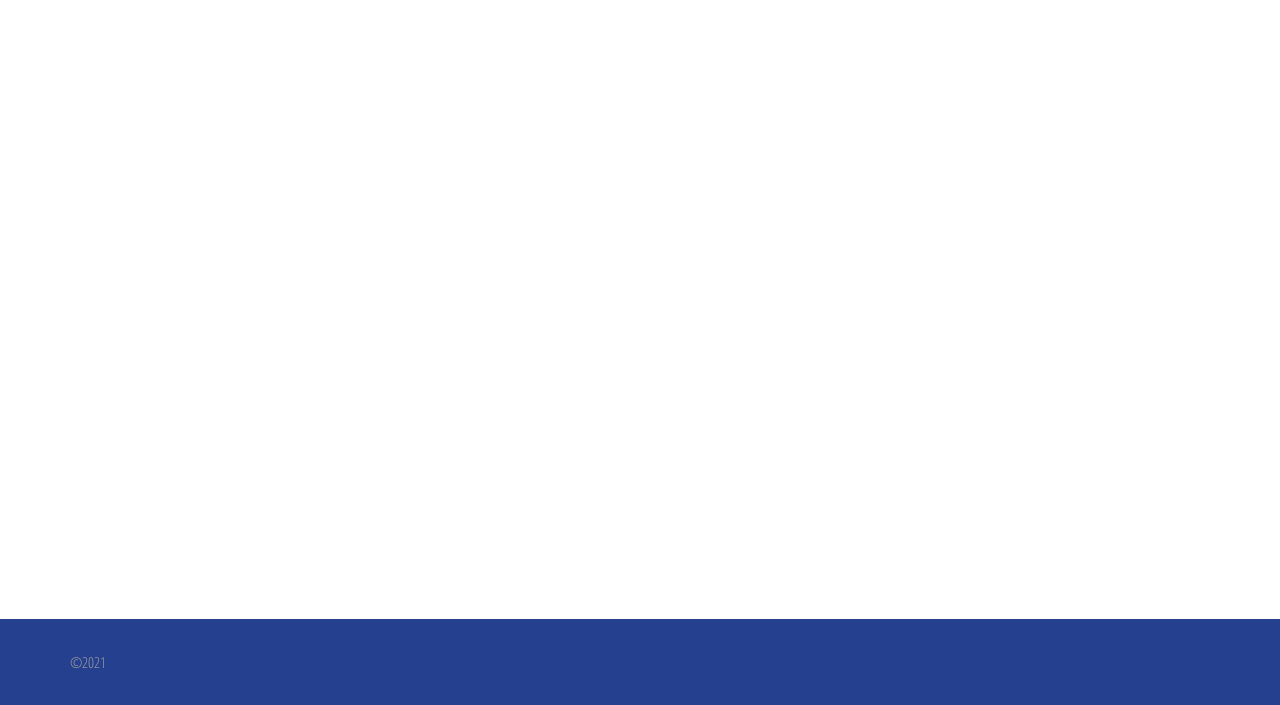Please find the bounding box coordinates of the element's region to be clicked to carry out this instruction: "click community link".

[0.25, 0.129, 0.339, 0.164]